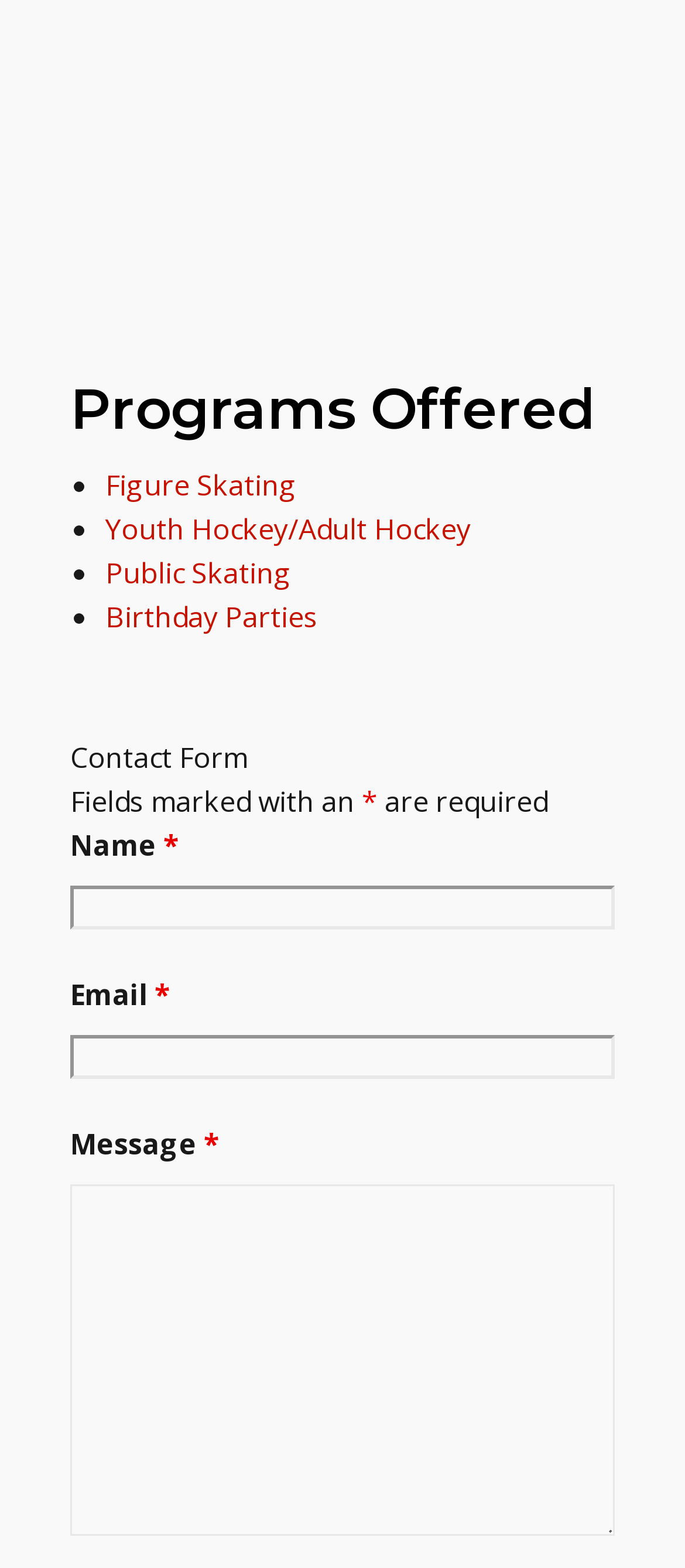Provide a short, one-word or phrase answer to the question below:
What is the vertical order of the links?

Figure Skating, Youth Hockey/Adult Hockey, Public Skating, Birthday Parties